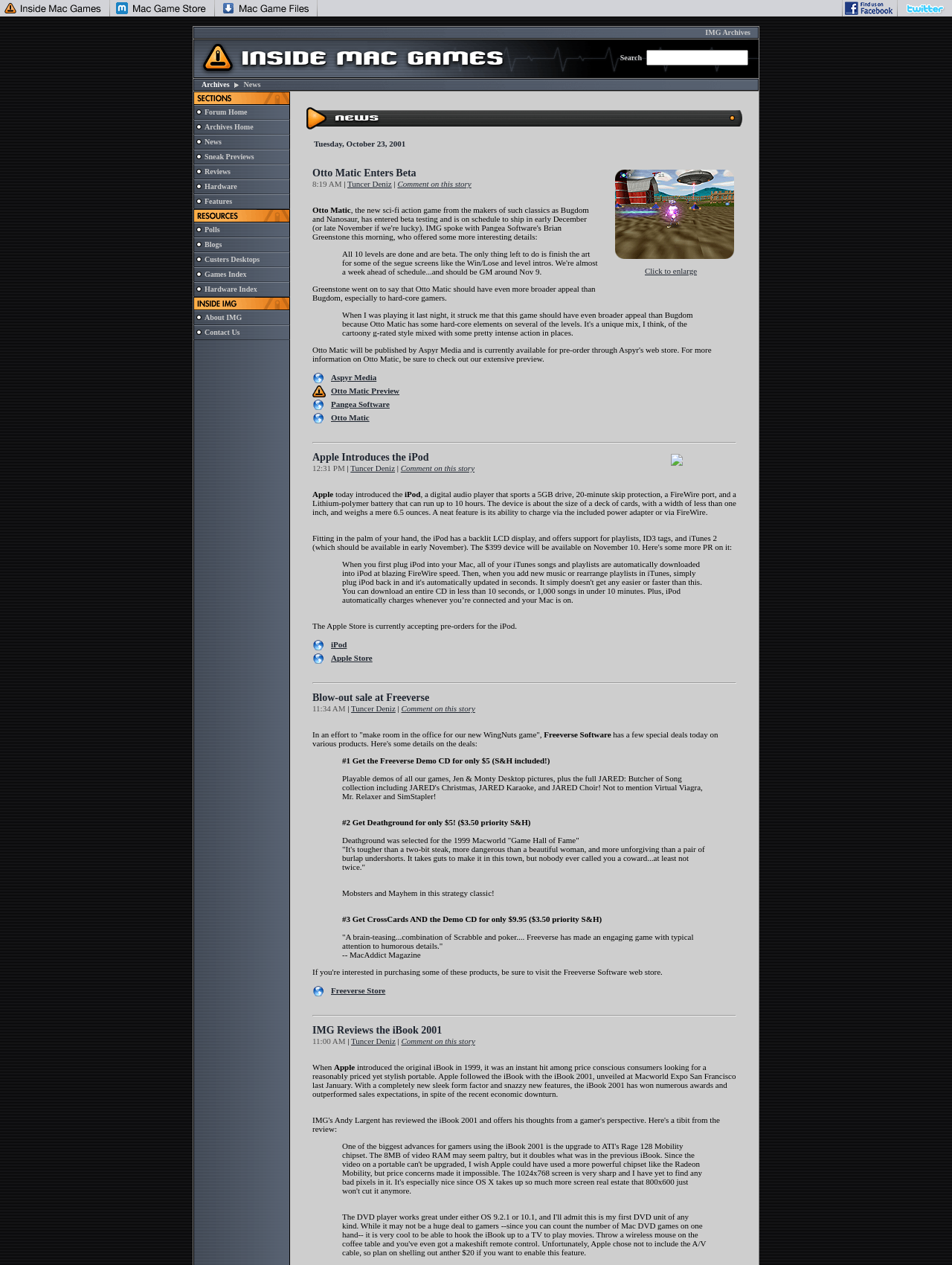Using the description: "parent_node: Search name="s" placeholder="Search"", determine the UI element's bounding box coordinates. Ensure the coordinates are in the format of four float numbers between 0 and 1, i.e., [left, top, right, bottom].

None